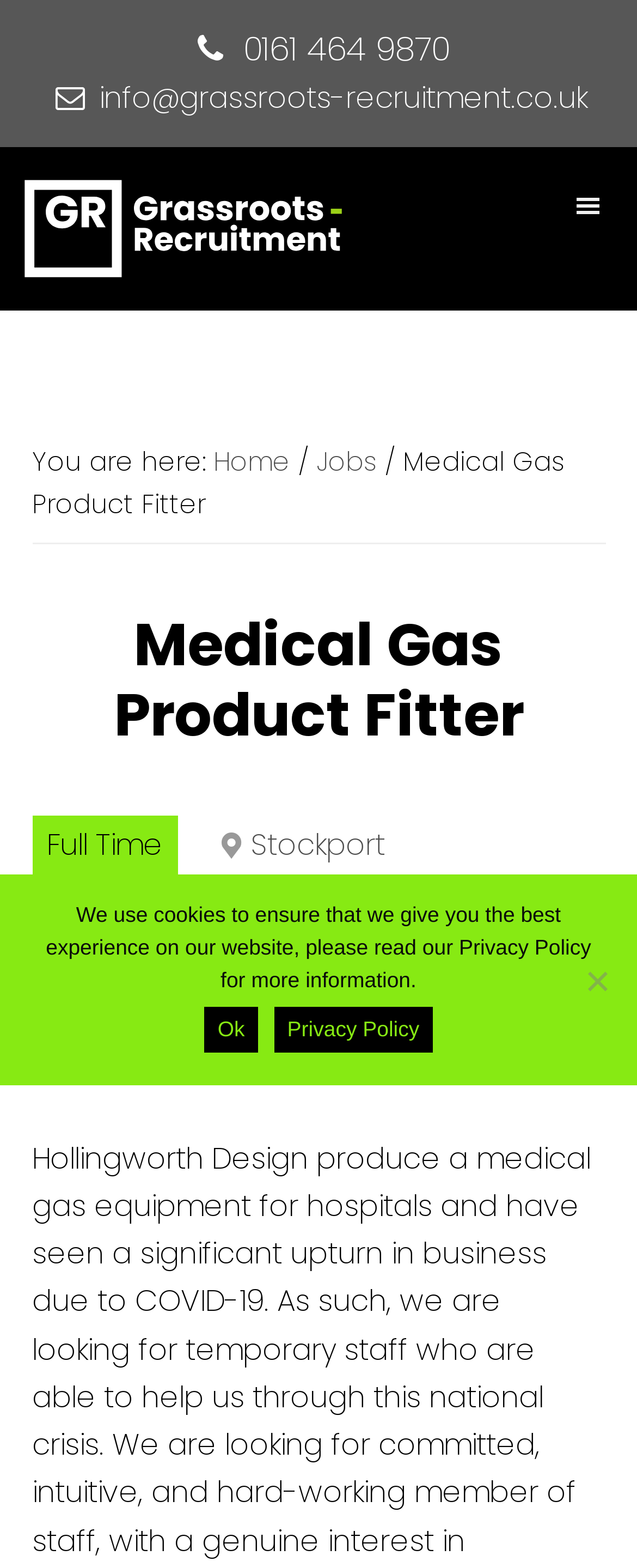Explain the contents of the webpage comprehensively.

The webpage is a job posting for a Medical Gas Product Fitter position. At the top left corner, there are three "Skip to" links for primary navigation, main content, and footer. Below these links, there is a phone number "0161 464 9870" and an email address "info@grassroots-recruitment.co.uk" on the top right side. 

The company logo "Grassroots Recruitment" is located on the top left, along with a tagline "Recruitment Agency for Stockport and Greater Manchester". A search icon button is positioned on the top right corner.

The main content is divided into sections. The first section is a breadcrumb navigation menu, which shows the current page's location as "Home > Jobs > Medical Gas Product Fitter". 

Below the breadcrumb menu, there is a job posting section. The job title "Medical Gas Product Fitter" is displayed prominently, along with the job type "Full Time", location "Stockport", and salary "£8 - £9 Per Hour USD / Year". The job posting date "Posted 4 years ago" is also shown.

At the bottom of the page, there is a "Cookie Notice" dialog box, which informs users about the website's cookie policy and provides links to the "Privacy Policy" and an "Ok" button to acknowledge the notice.